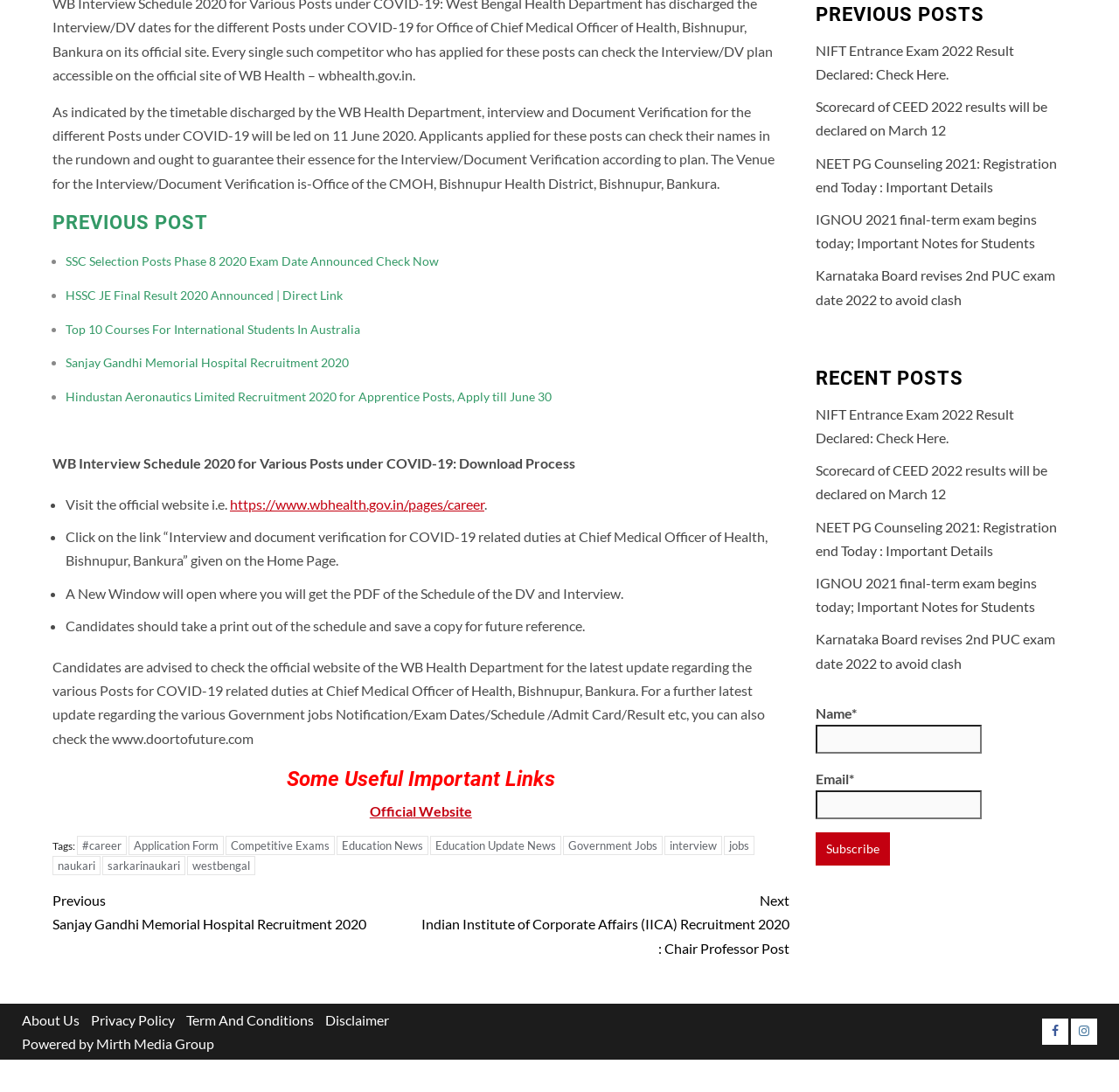What is the interview schedule for various posts under COVID-19? From the image, respond with a single word or brief phrase.

11 June 2020